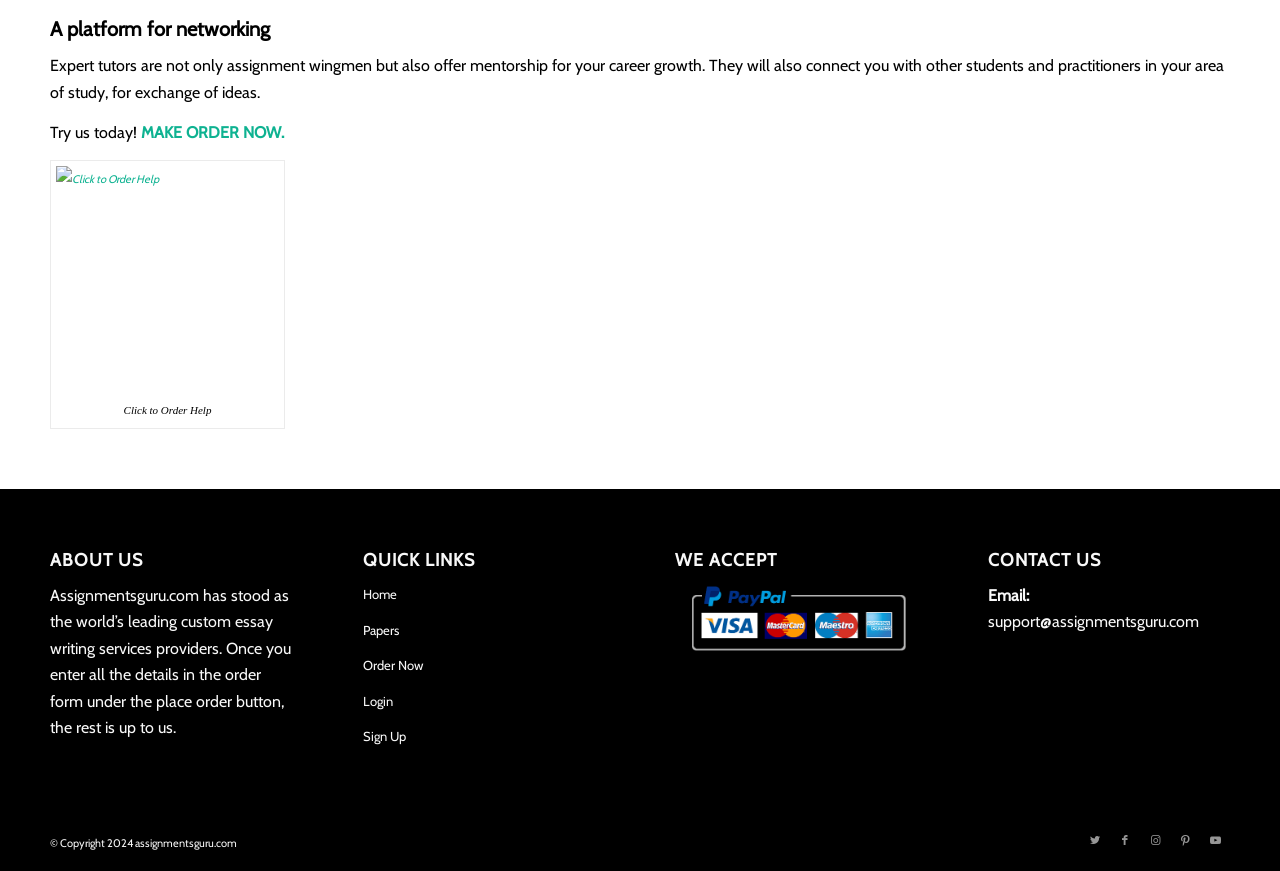Please determine the bounding box coordinates for the element with the description: "Home".

[0.283, 0.663, 0.472, 0.703]